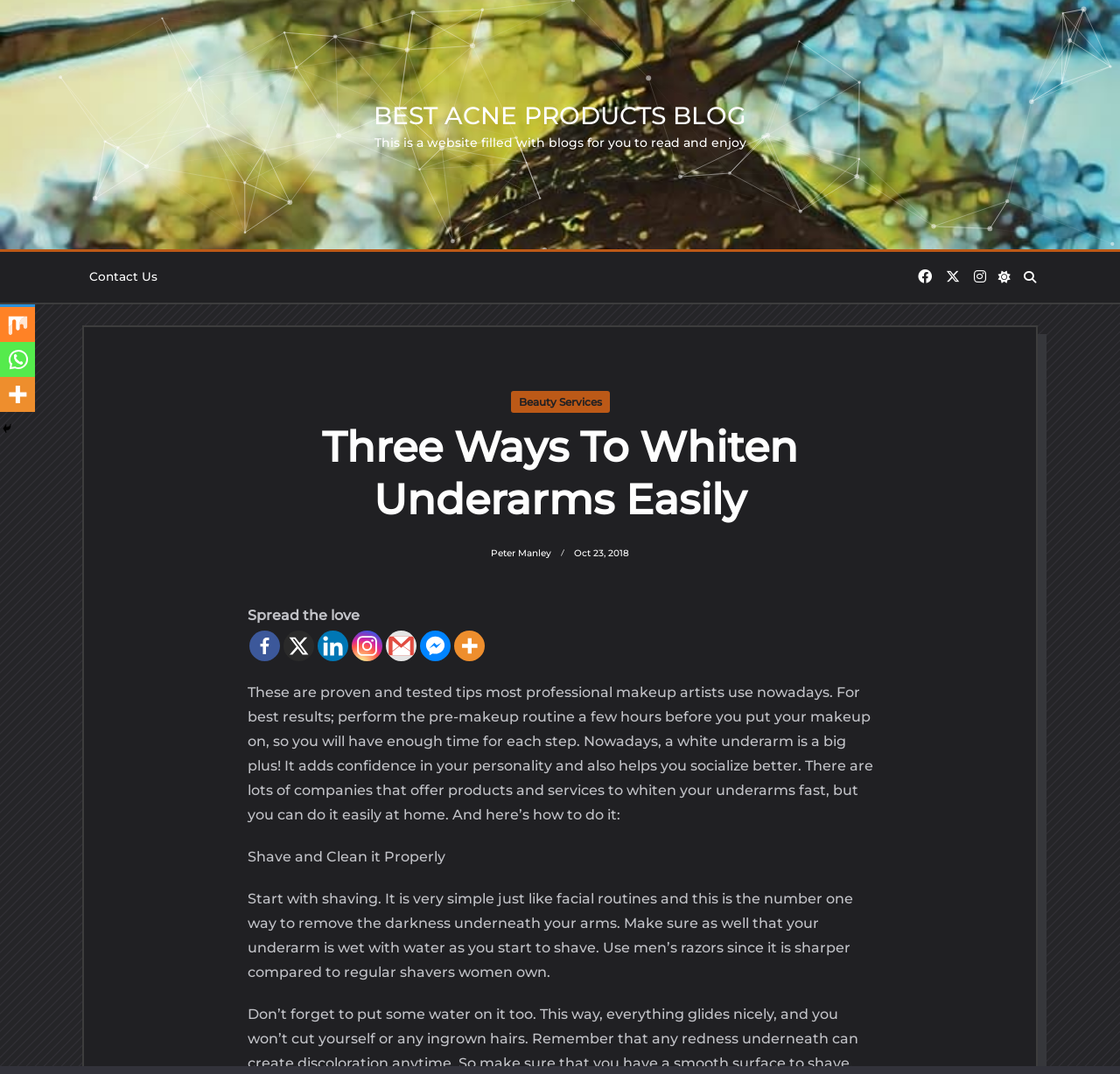Explain the webpage's design and content in an elaborate manner.

The webpage is a blog post titled "Three Ways To Whiten Underarms Easily" on the "Best Acne Products Blog" website. At the top, there is a header section with a link to the blog's homepage and a brief description of the website. Below this, there are several social media links and icons, including Facebook, Linkedin, Instagram, and more, aligned horizontally.

The main content of the blog post is divided into sections. The title "Three Ways To Whiten Underarms Easily" is followed by the author's name, "Peter Manley", and the date of publication, "Oct 23, 2018". There is also a small image next to the title.

The blog post itself is a lengthy text that provides tips on how to whiten underarms easily. The text is divided into sections with headings, such as "Shave and Clean it Properly", and includes detailed instructions and explanations.

On the right side of the page, there is a vertical column with social media links and icons, similar to the ones at the top. At the bottom of the page, there are more social media links and a "Hide" button.

Overall, the webpage has a simple and clean layout, with a focus on the blog post's content. There are several images and icons scattered throughout the page, but they do not overwhelm the text.